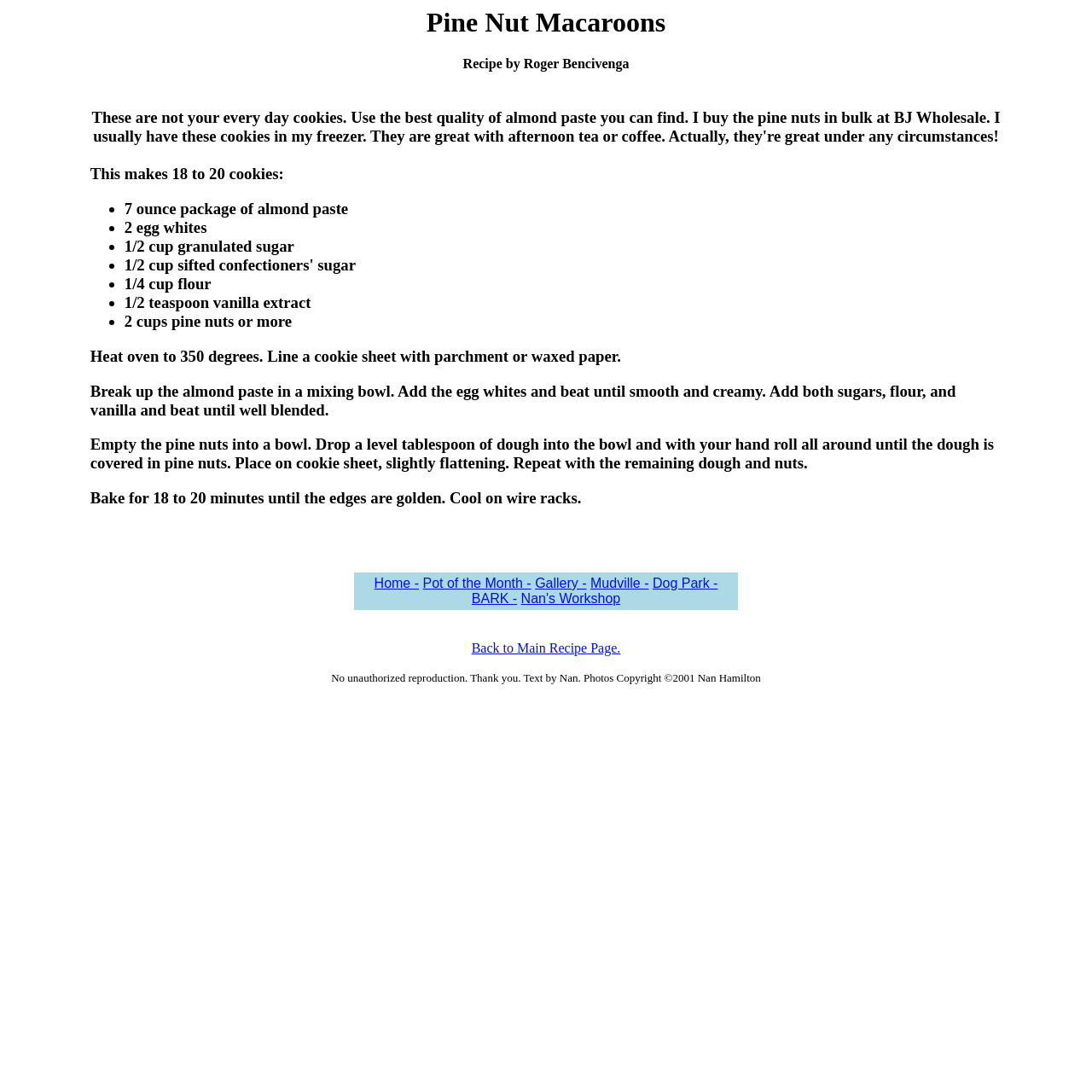Bounding box coordinates should be in the format (top-left x, top-left y, bottom-right x, bottom-right y) and all values should be floating point numbers between 0 and 1. Determine the bounding box coordinate for the UI element described as: BARK -

[0.432, 0.541, 0.474, 0.554]